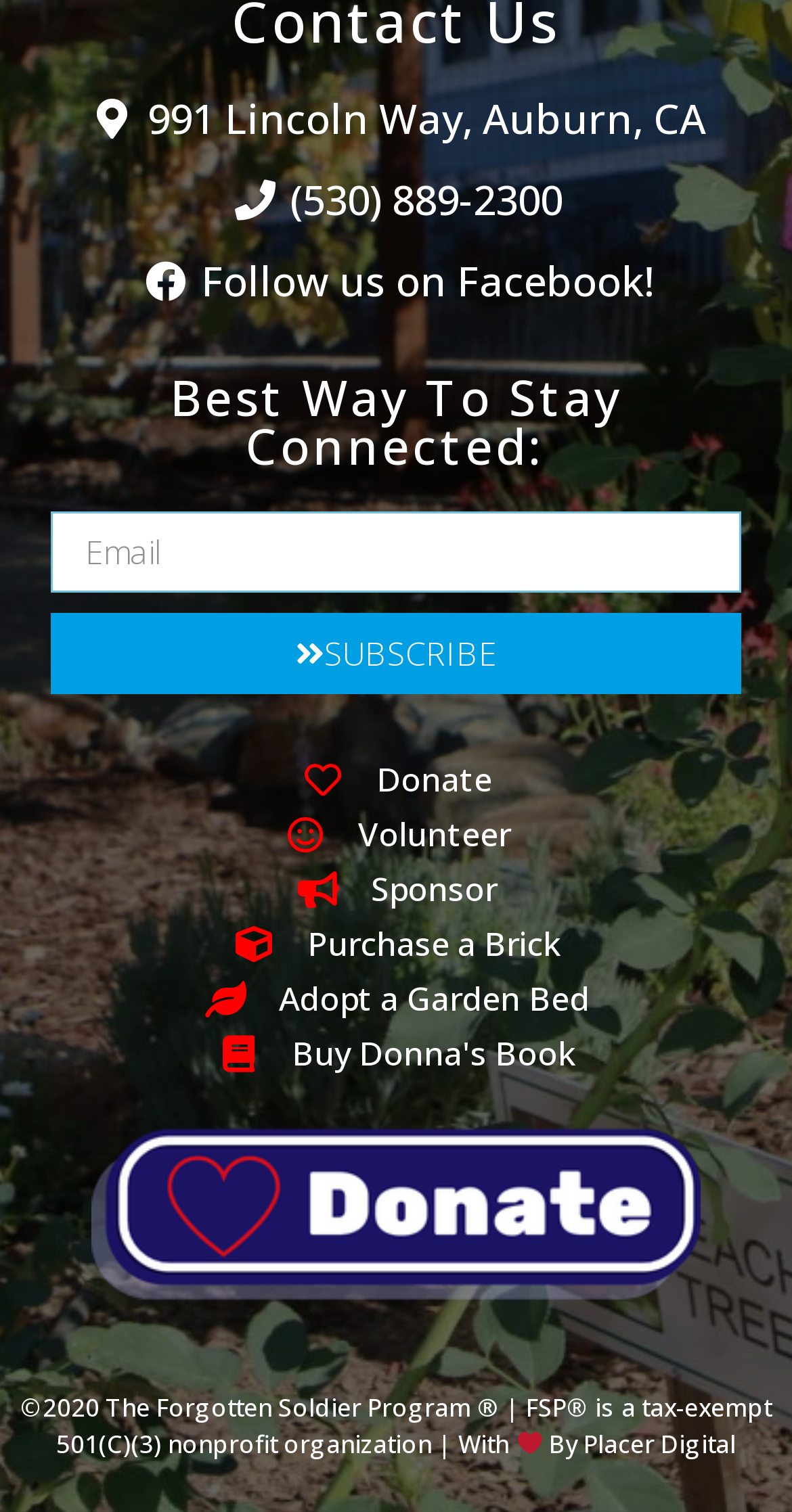Determine the bounding box coordinates of the clickable region to carry out the instruction: "Go to the Postgraduate Futures homepage".

None